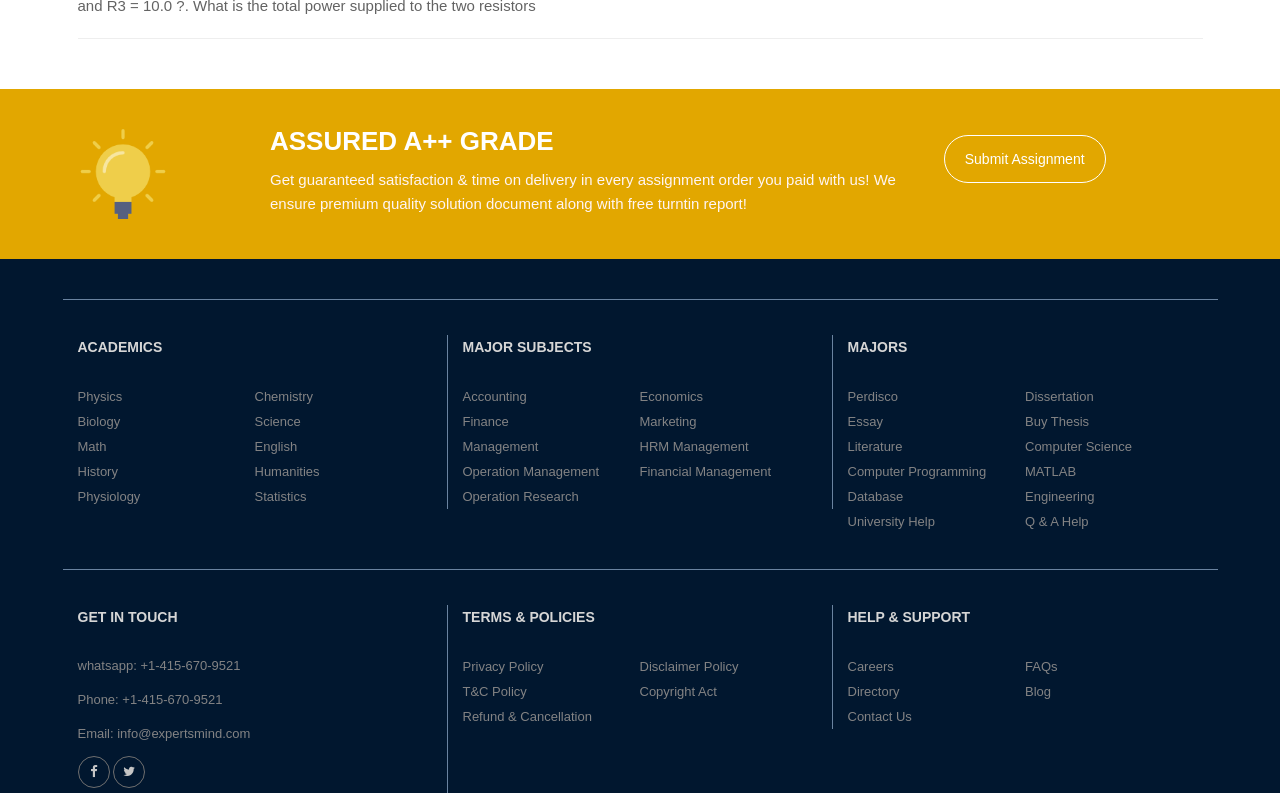Locate the bounding box coordinates of the element to click to perform the following action: 'Submit an assignment'. The coordinates should be given as four float values between 0 and 1, in the form of [left, top, right, bottom].

[0.737, 0.17, 0.864, 0.23]